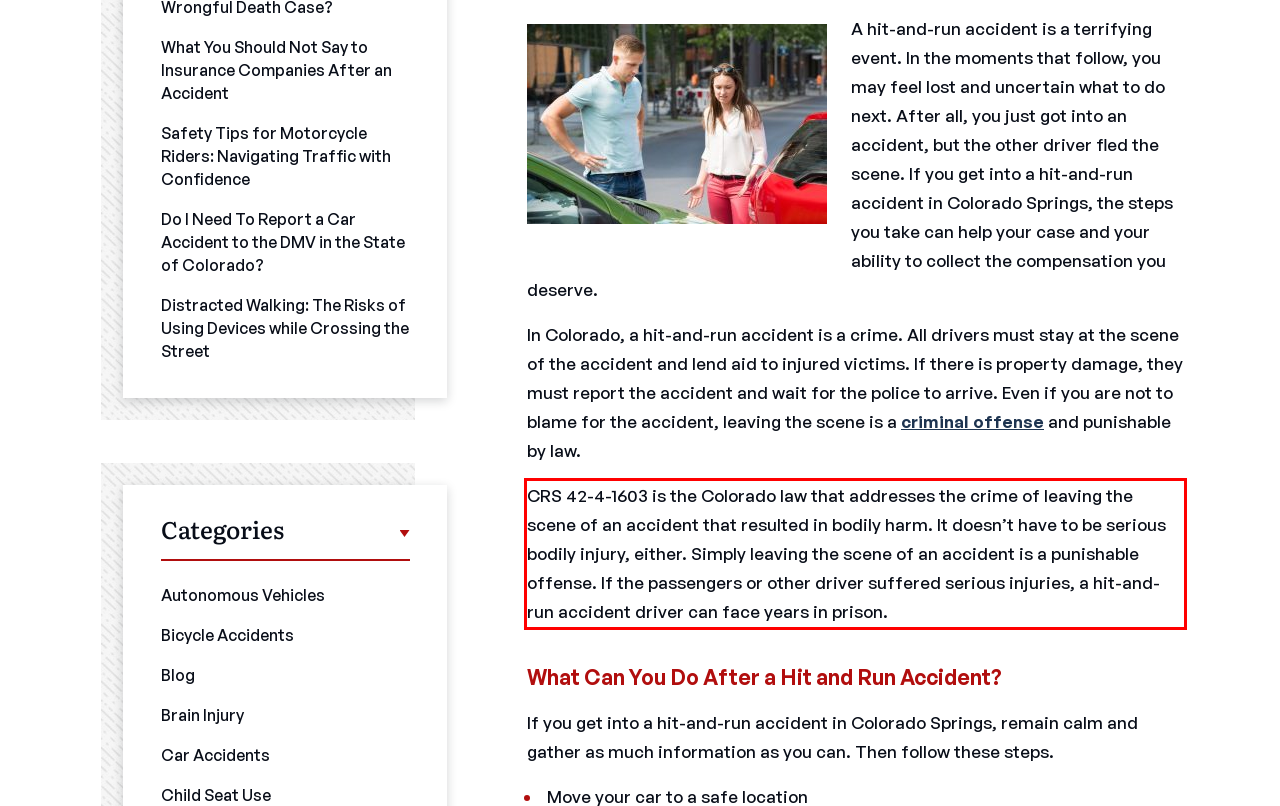In the given screenshot, locate the red bounding box and extract the text content from within it.

CRS 42-4-1603 is the Colorado law that addresses the crime of leaving the scene of an accident that resulted in bodily harm. It doesn’t have to be serious bodily injury, either. Simply leaving the scene of an accident is a punishable offense. If the passengers or other driver suffered serious injuries, a hit-and-run accident driver can face years in prison.